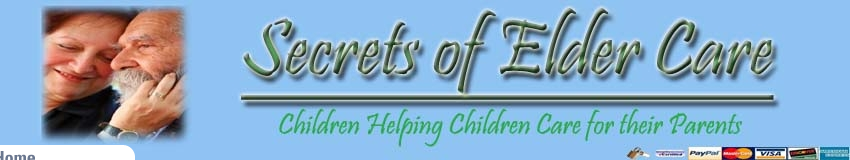Illustrate the image with a detailed caption.

The image features the title banner of "Secrets of Elder Care," which prominently displays the phrase in an elegant, green, stylized font against a soft blue background. Flanking the title are images representing caring interactions between elderly individuals and their caregivers, emphasizing the theme of compassion and support in elder care. Below the main title, a slogan reads, “Children Helping Children Care for their Parents,” highlighting the initiative's focus on family-oriented caregiving. The overall design conveys warmth and reassurance, inviting viewers to engage with the resources and guidance offered by this initiative.